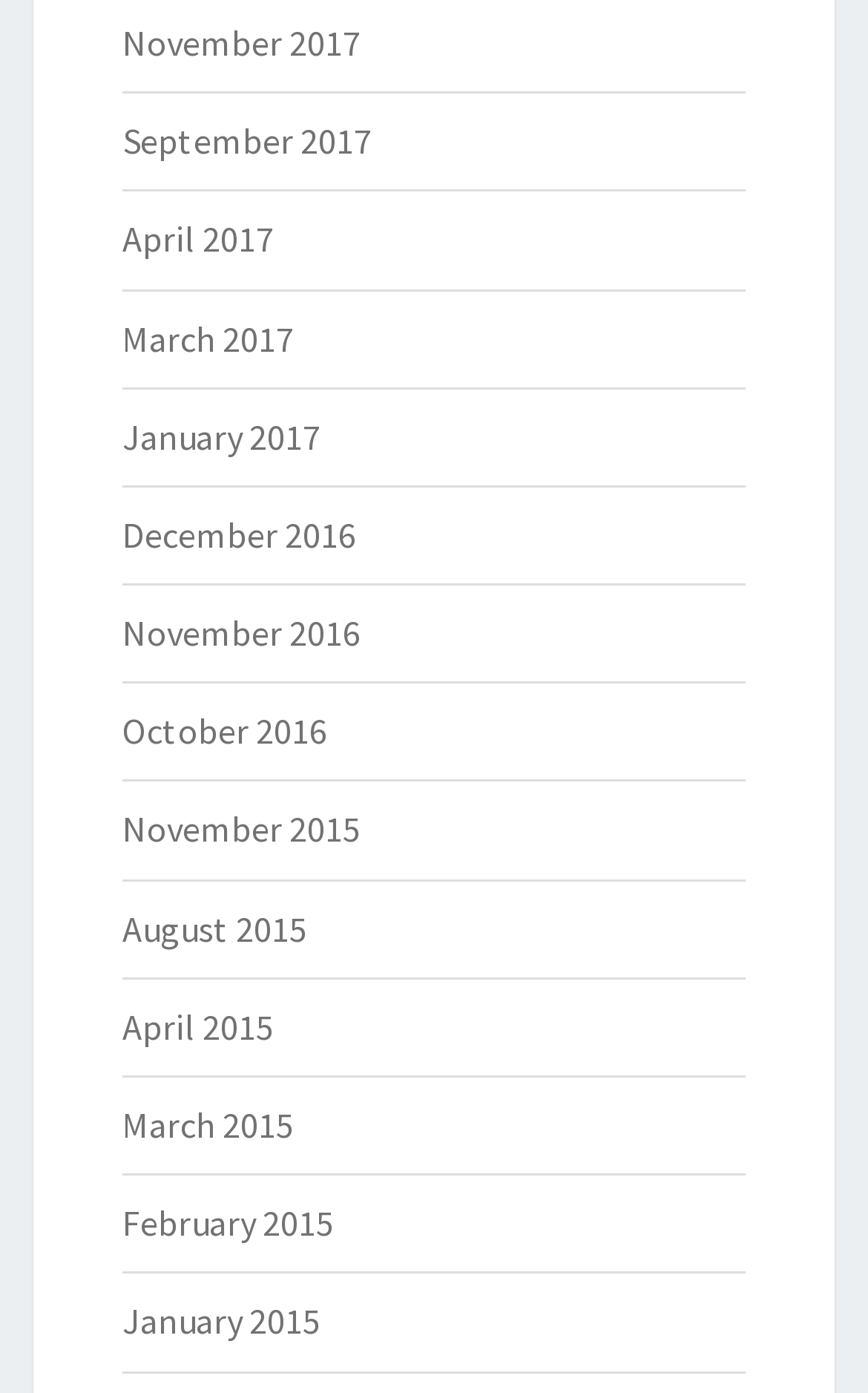Pinpoint the bounding box coordinates of the clickable area necessary to execute the following instruction: "view April 2017". The coordinates should be given as four float numbers between 0 and 1, namely [left, top, right, bottom].

[0.141, 0.156, 0.315, 0.188]